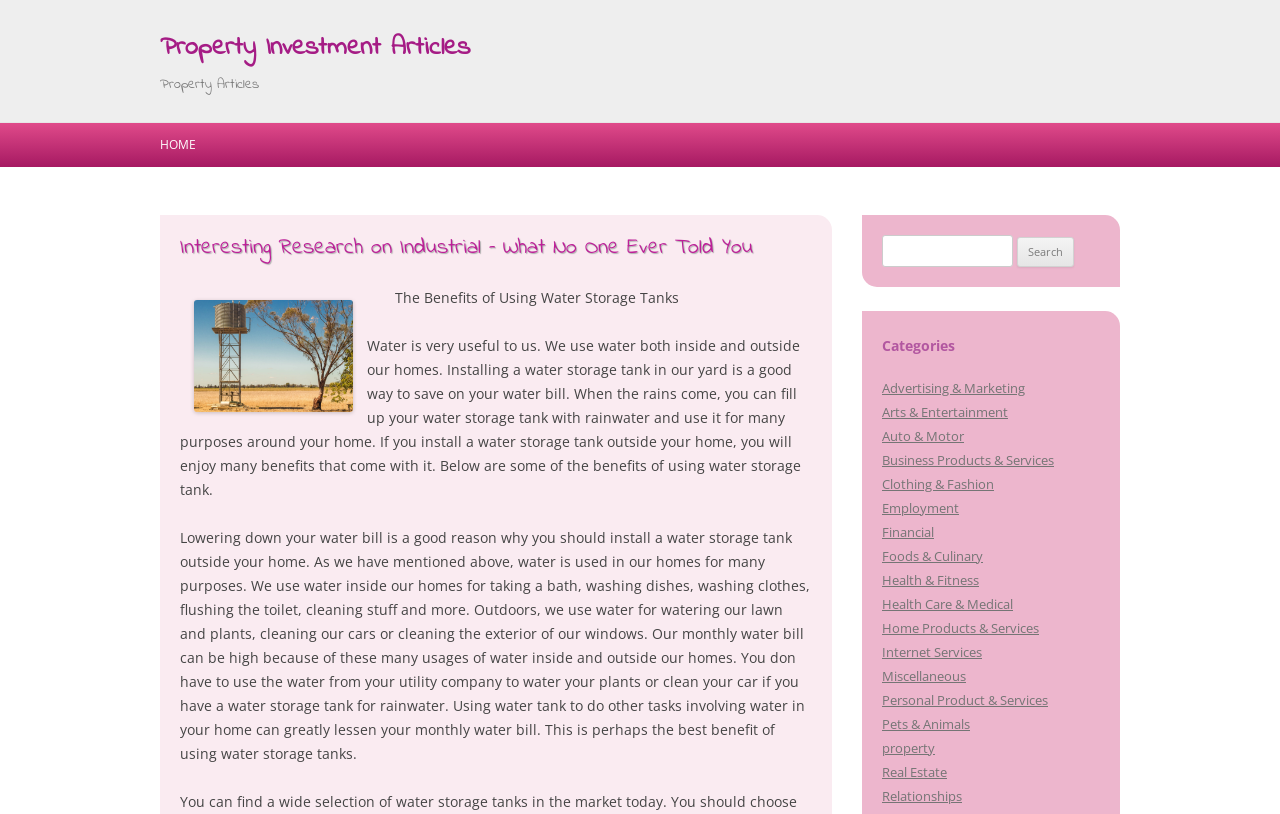Predict the bounding box coordinates of the area that should be clicked to accomplish the following instruction: "Click on the 'property' category". The bounding box coordinates should consist of four float numbers between 0 and 1, i.e., [left, top, right, bottom].

[0.689, 0.907, 0.73, 0.93]